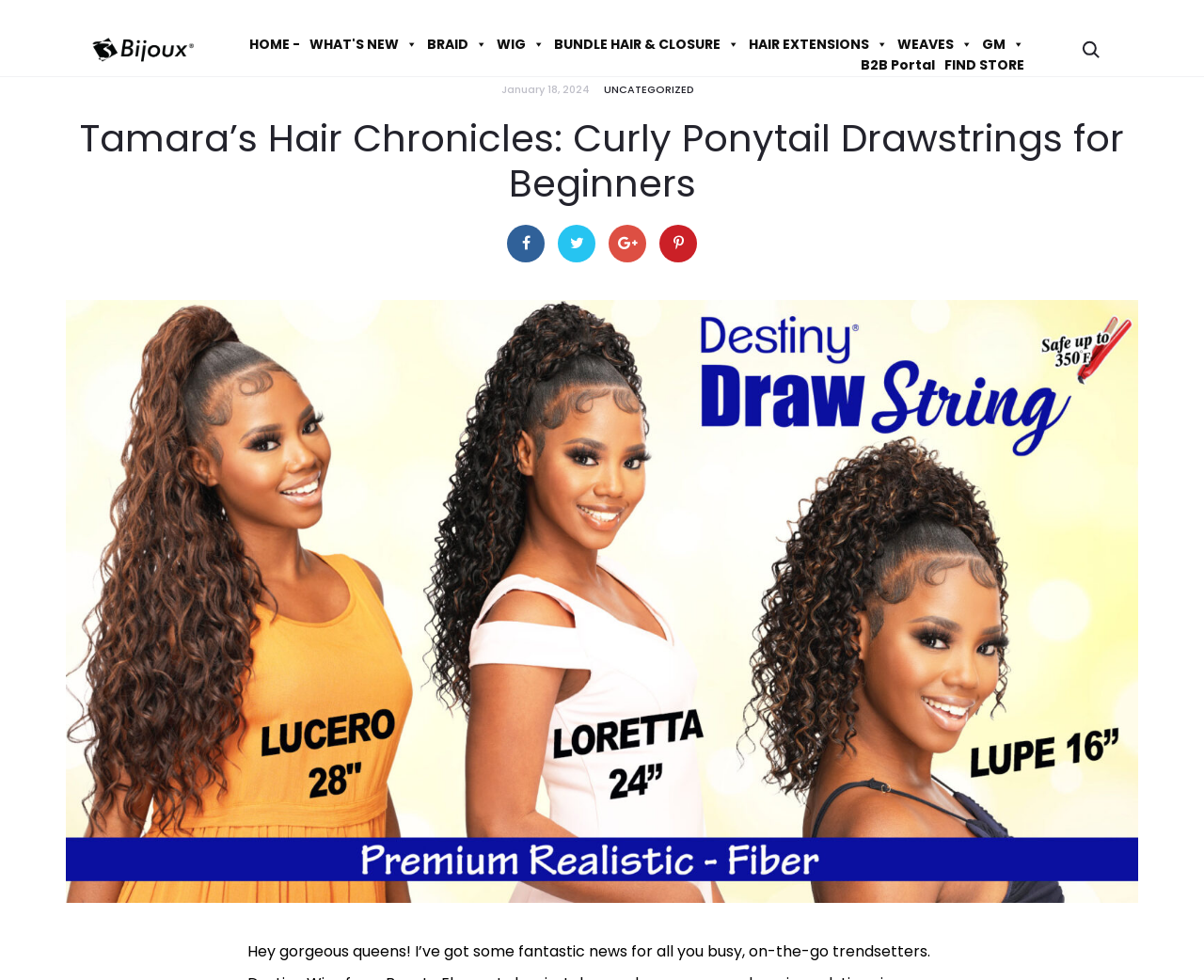What is the purpose of the links with uf140 icons?
Refer to the image and provide a one-word or short phrase answer.

Menu